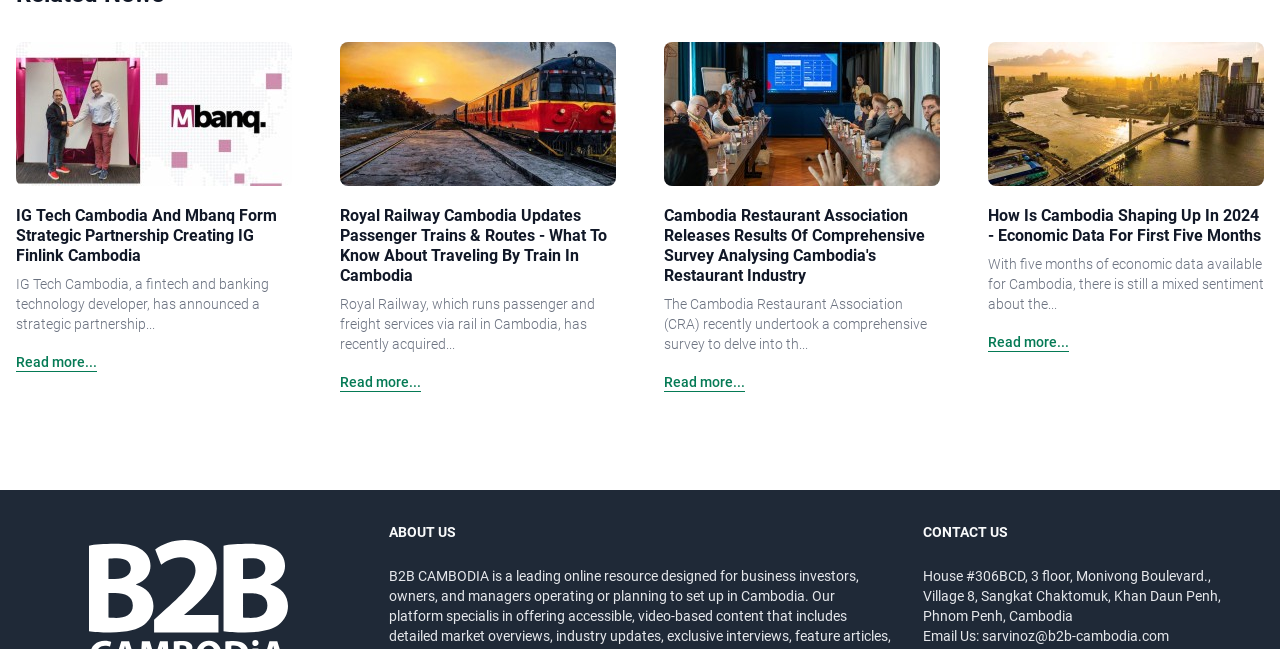Provide the bounding box coordinates of the HTML element this sentence describes: "Read more...".

[0.772, 0.512, 0.835, 0.543]